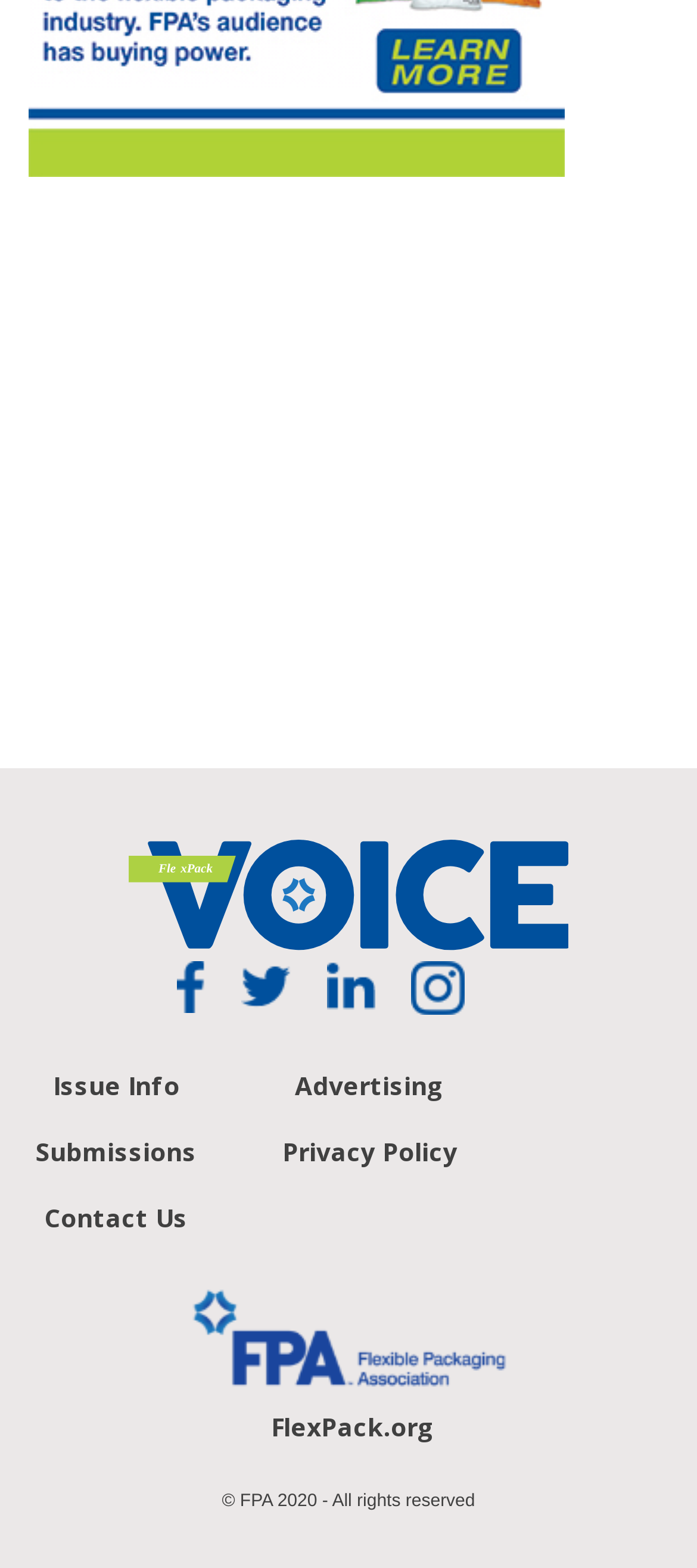Could you locate the bounding box coordinates for the section that should be clicked to accomplish this task: "Contact Us".

[0.064, 0.766, 0.269, 0.788]